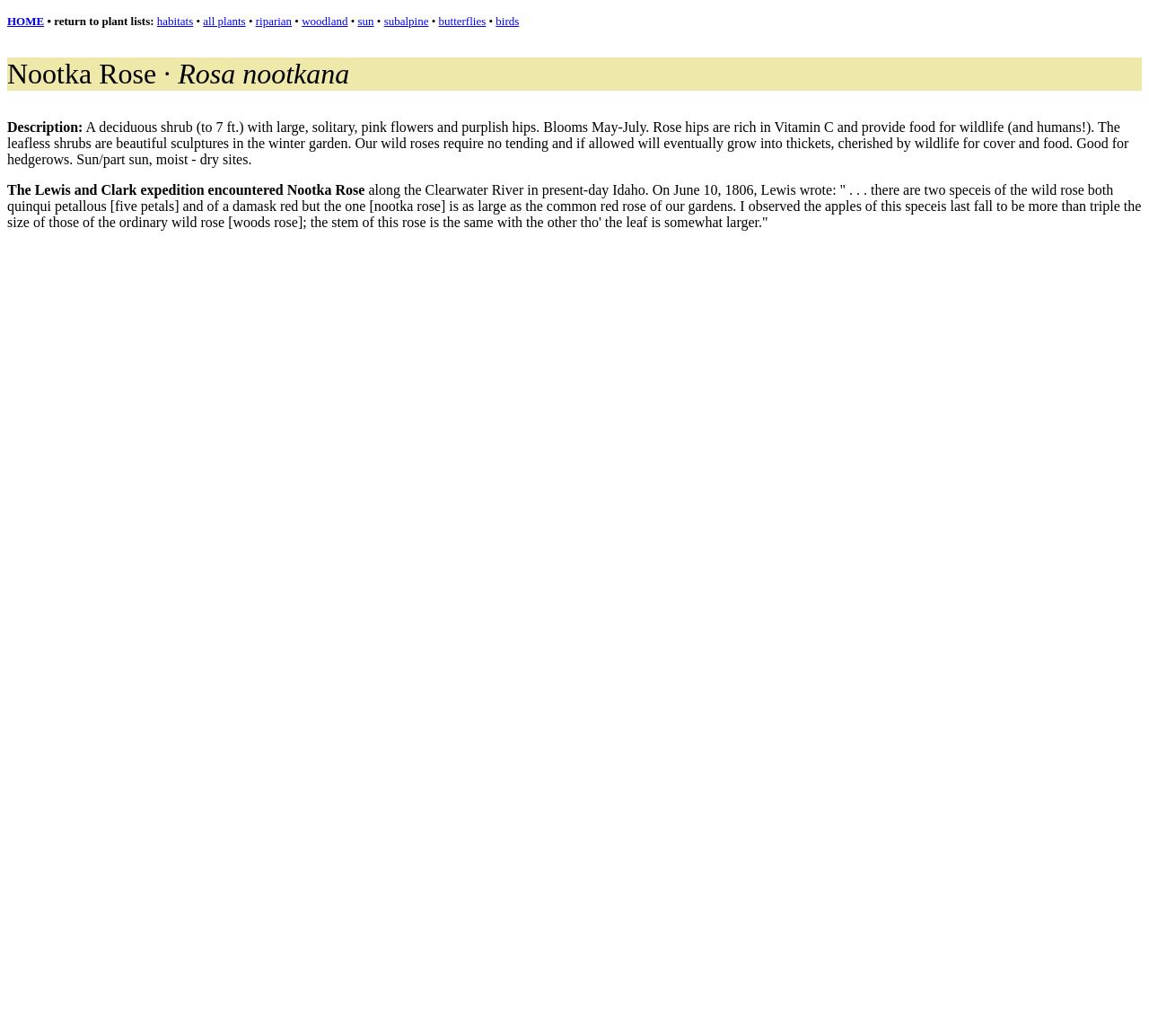What is the name of the plant described?
By examining the image, provide a one-word or phrase answer.

Nootka Rose